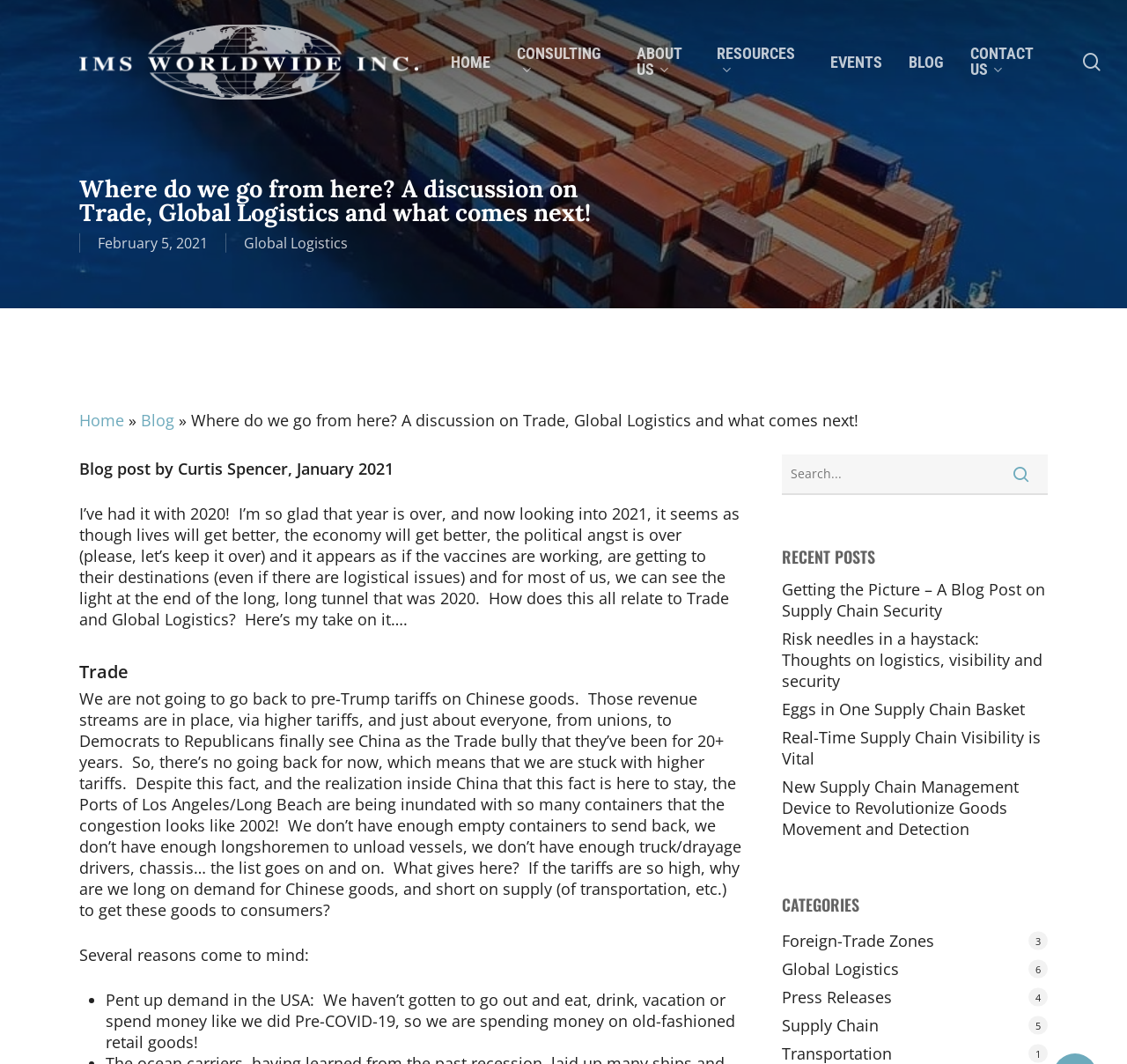Pinpoint the bounding box coordinates of the clickable element to carry out the following instruction: "View the RECENT POSTS."

[0.693, 0.515, 0.93, 0.531]